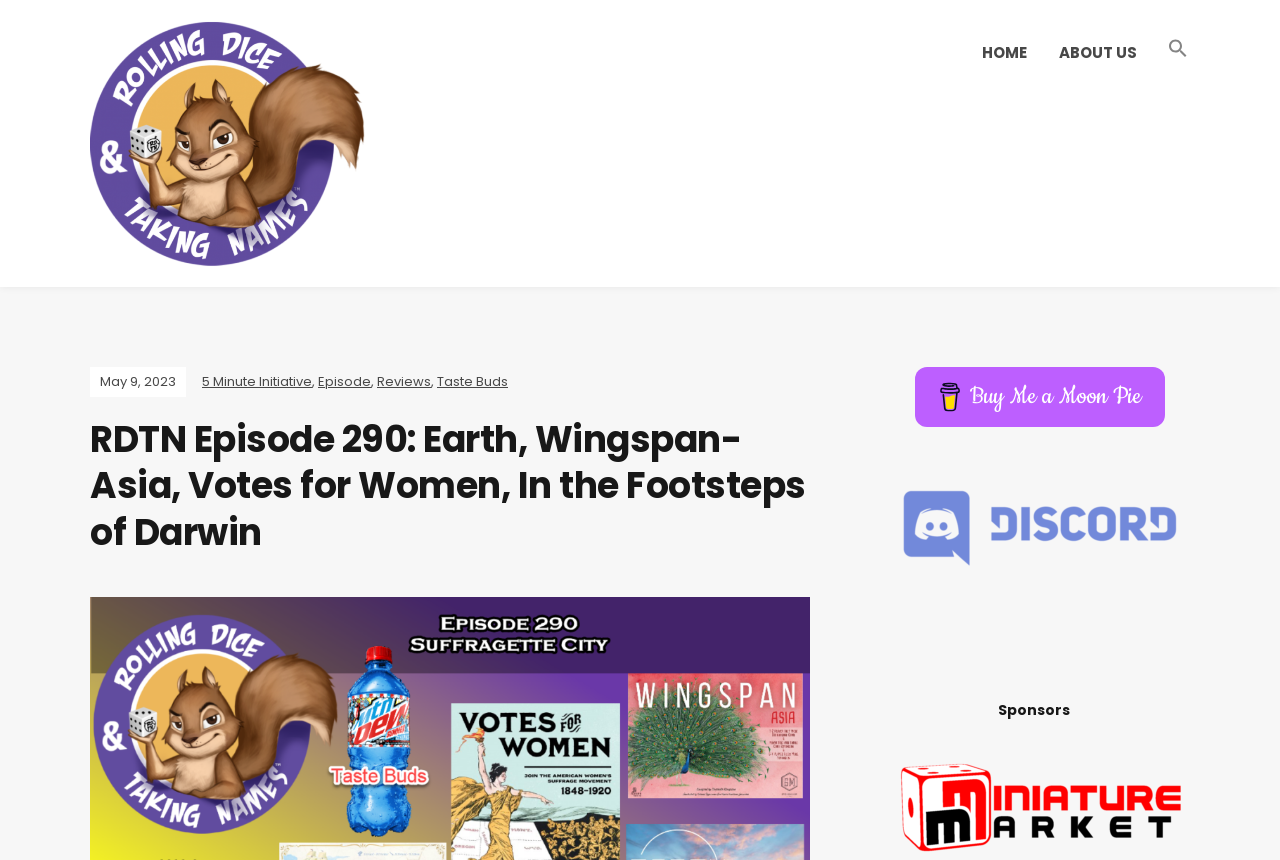Locate the bounding box coordinates of the UI element described by: "Go to Top". Provide the coordinates as four float numbers between 0 and 1, formatted as [left, top, right, bottom].

None